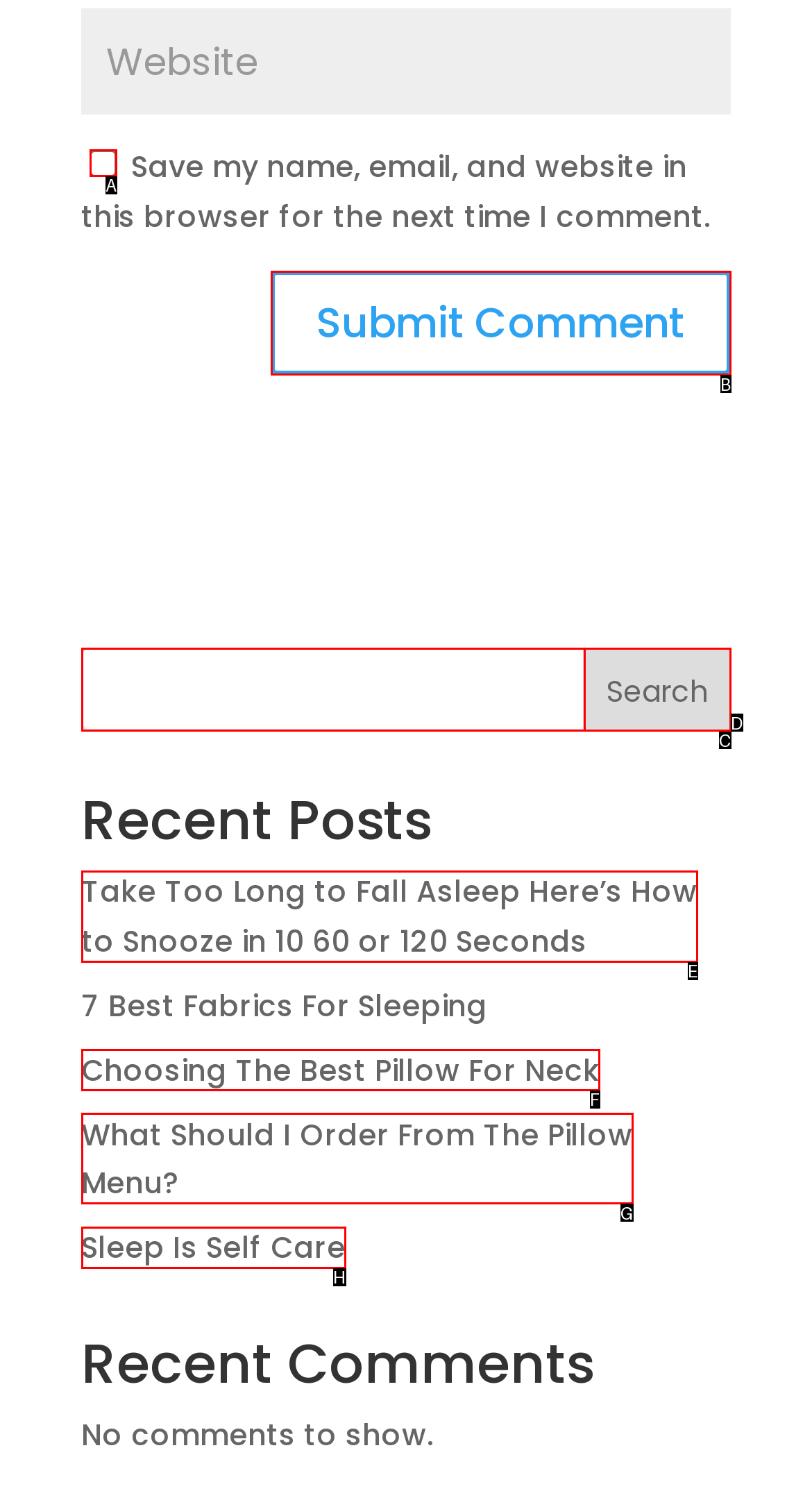Identify the option that corresponds to: Sleep Is Self Care
Respond with the corresponding letter from the choices provided.

H